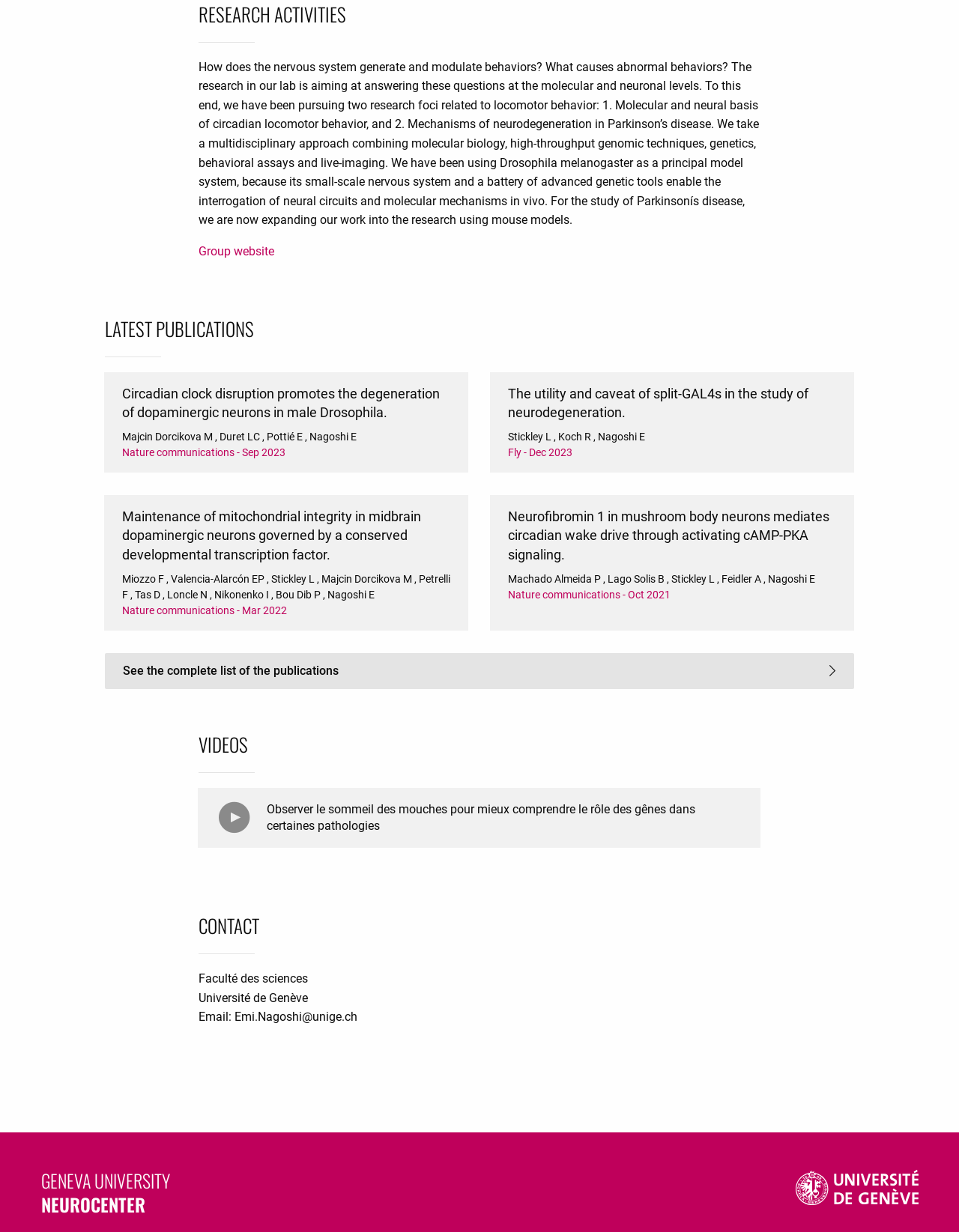Given the element description title="Geneva University main page", identify the bounding box coordinates for the UI element on the webpage screenshot. The format should be (top-left x, top-left y, bottom-right x, bottom-right y), with values between 0 and 1.

[0.83, 0.95, 0.957, 0.987]